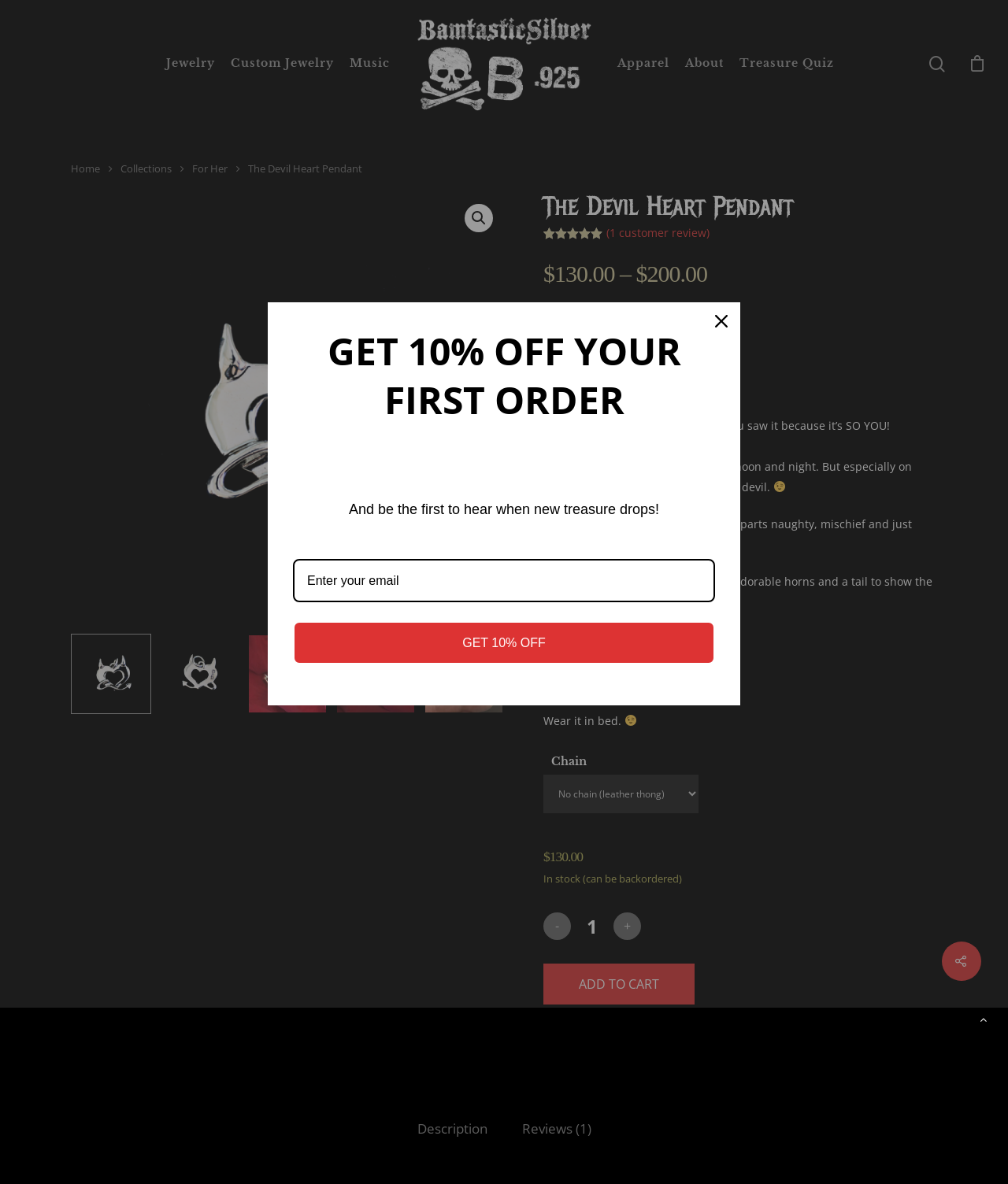What is the rating of the pendant?
Using the image as a reference, answer the question in detail.

I determined the answer by looking at the image element with the text 'Rated 5.00 out of 5' and the static text elements with the rating information, which suggests that the pendant has a perfect rating.